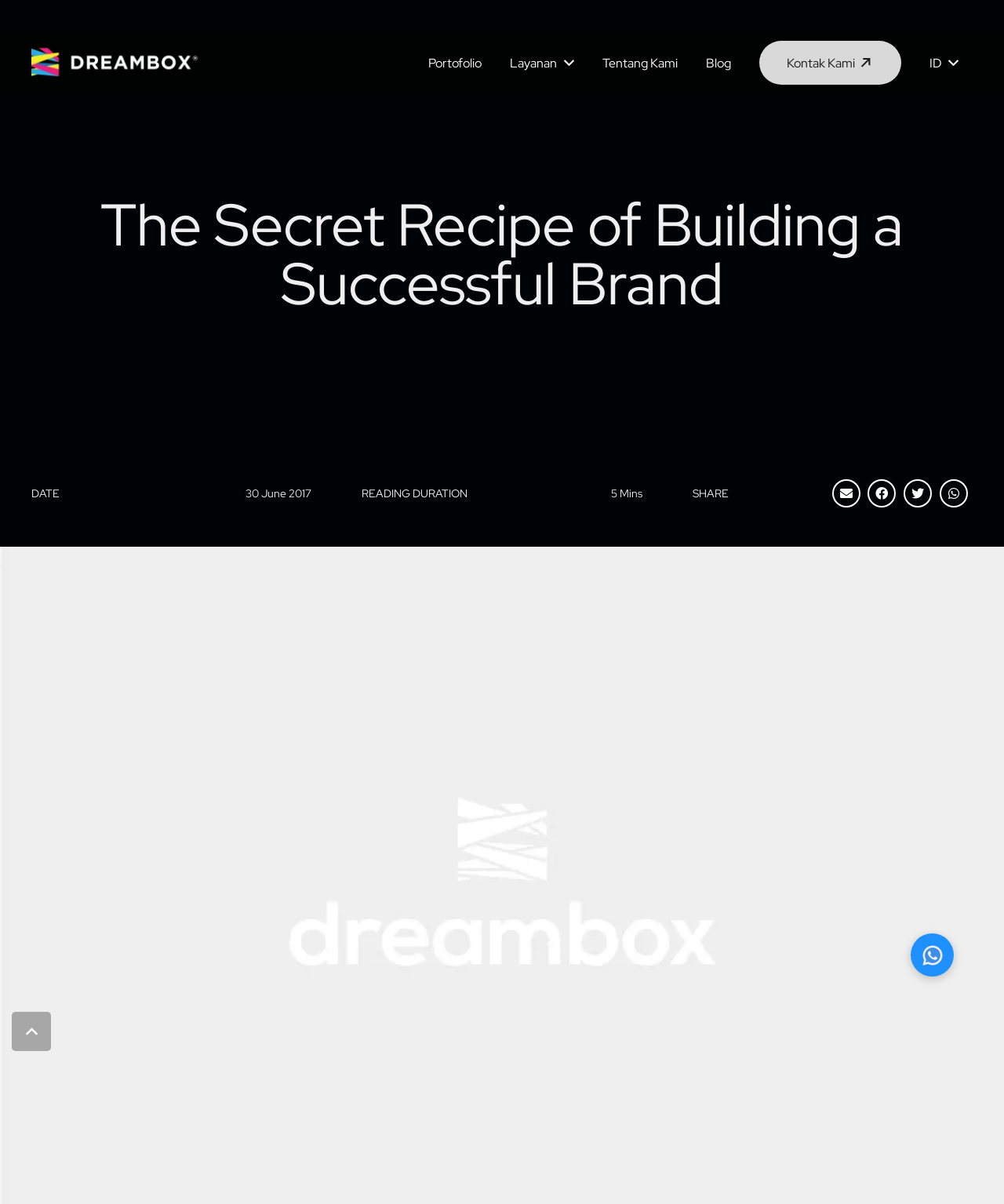Identify the bounding box coordinates of the specific part of the webpage to click to complete this instruction: "Go back to the top of the page".

[0.012, 0.84, 0.051, 0.873]